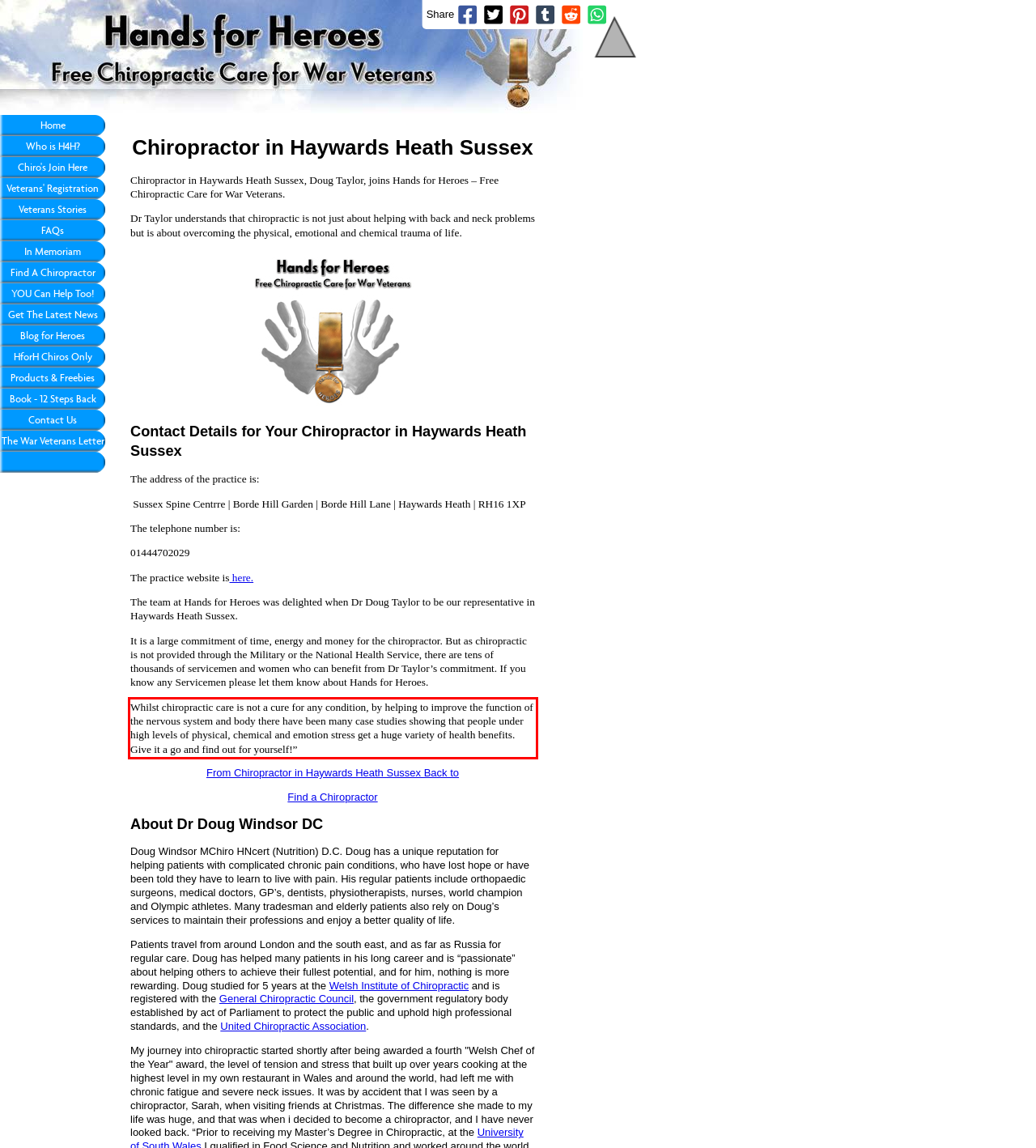You are given a screenshot with a red rectangle. Identify and extract the text within this red bounding box using OCR.

Whilst chiropractic care is not a cure for any condition, by helping to improve the function of the nervous system and body there have been many case studies showing that people under high levels of physical, chemical and emotion stress get a huge variety of health benefits. Give it a go and find out for yourself!”